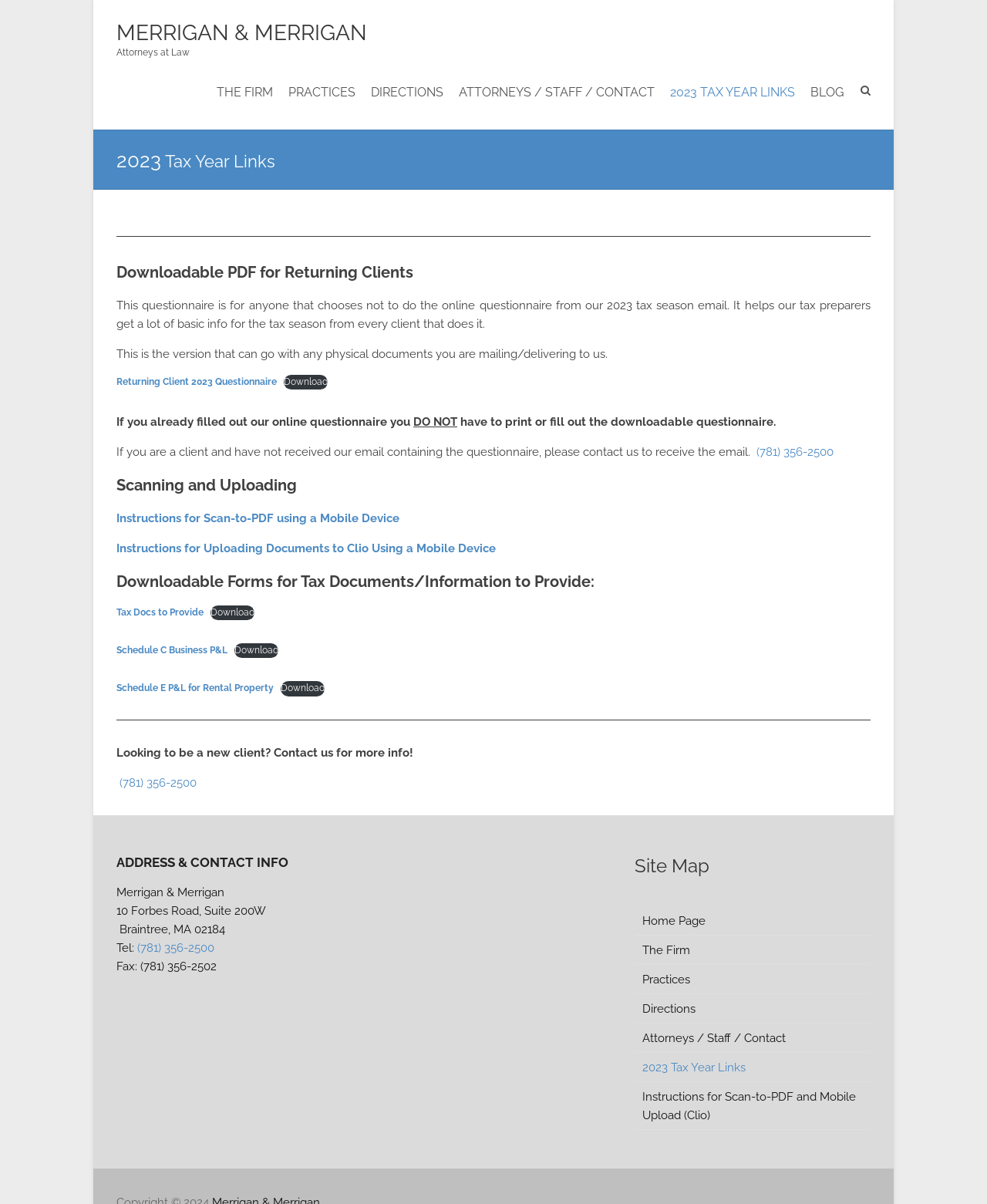Locate the bounding box coordinates of the element's region that should be clicked to carry out the following instruction: "Download the 'Returning Client 2023 Questionnaire'". The coordinates need to be four float numbers between 0 and 1, i.e., [left, top, right, bottom].

[0.288, 0.311, 0.332, 0.324]